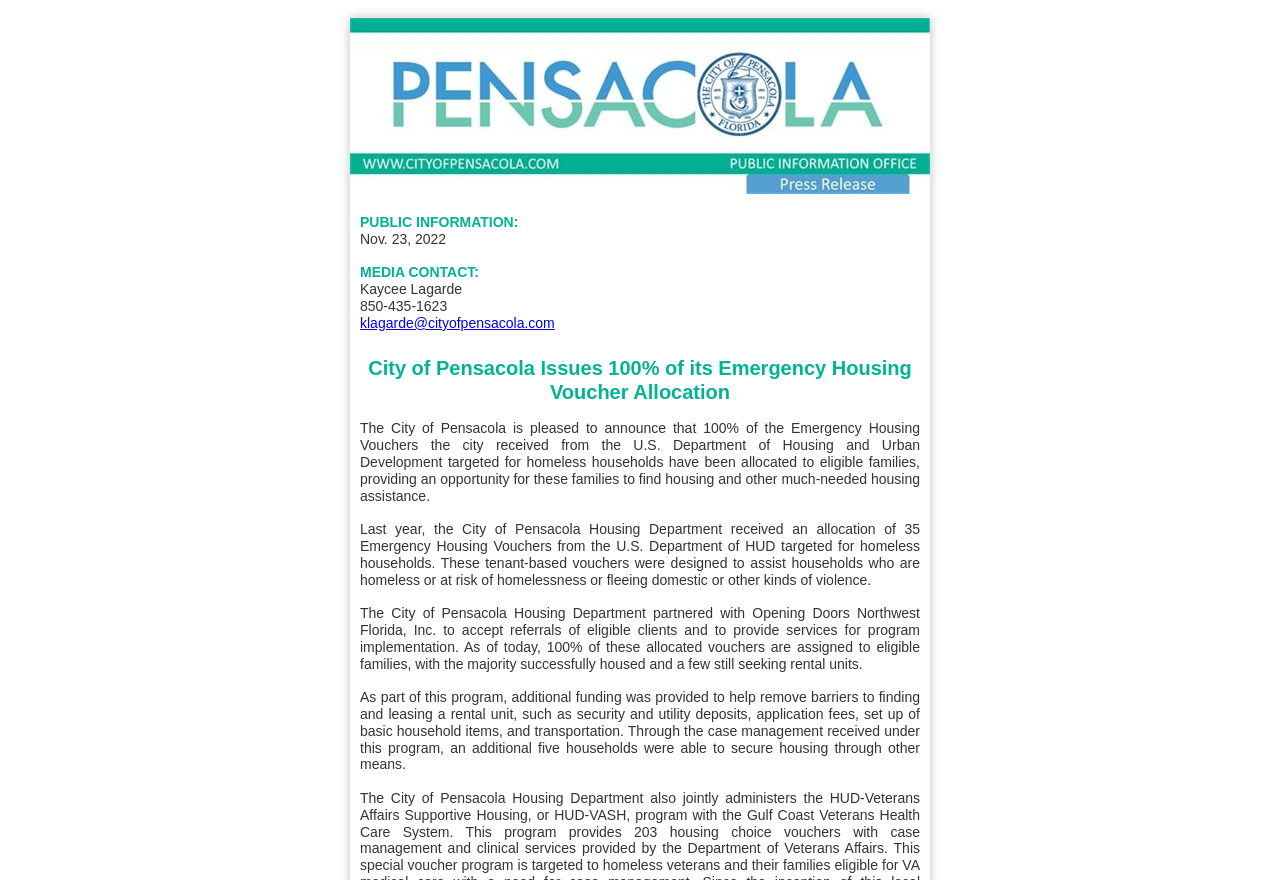Identify and provide the title of the webpage.


City of Pensacola Issues 100% of its Emergency Housing Voucher Allocation